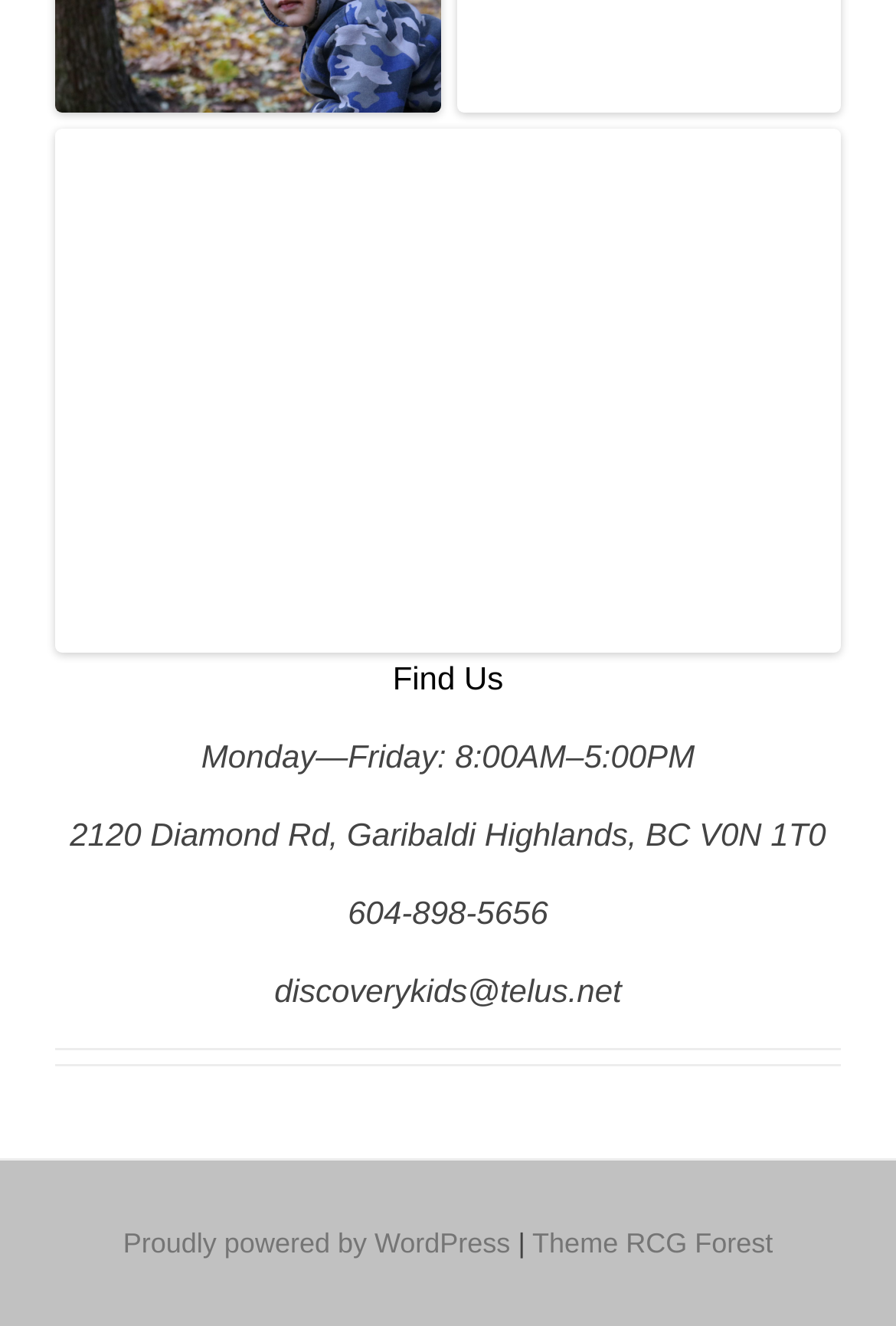Answer the question with a single word or phrase: 
What are the office hours?

Monday—Friday: 8:00AM–5:00PM